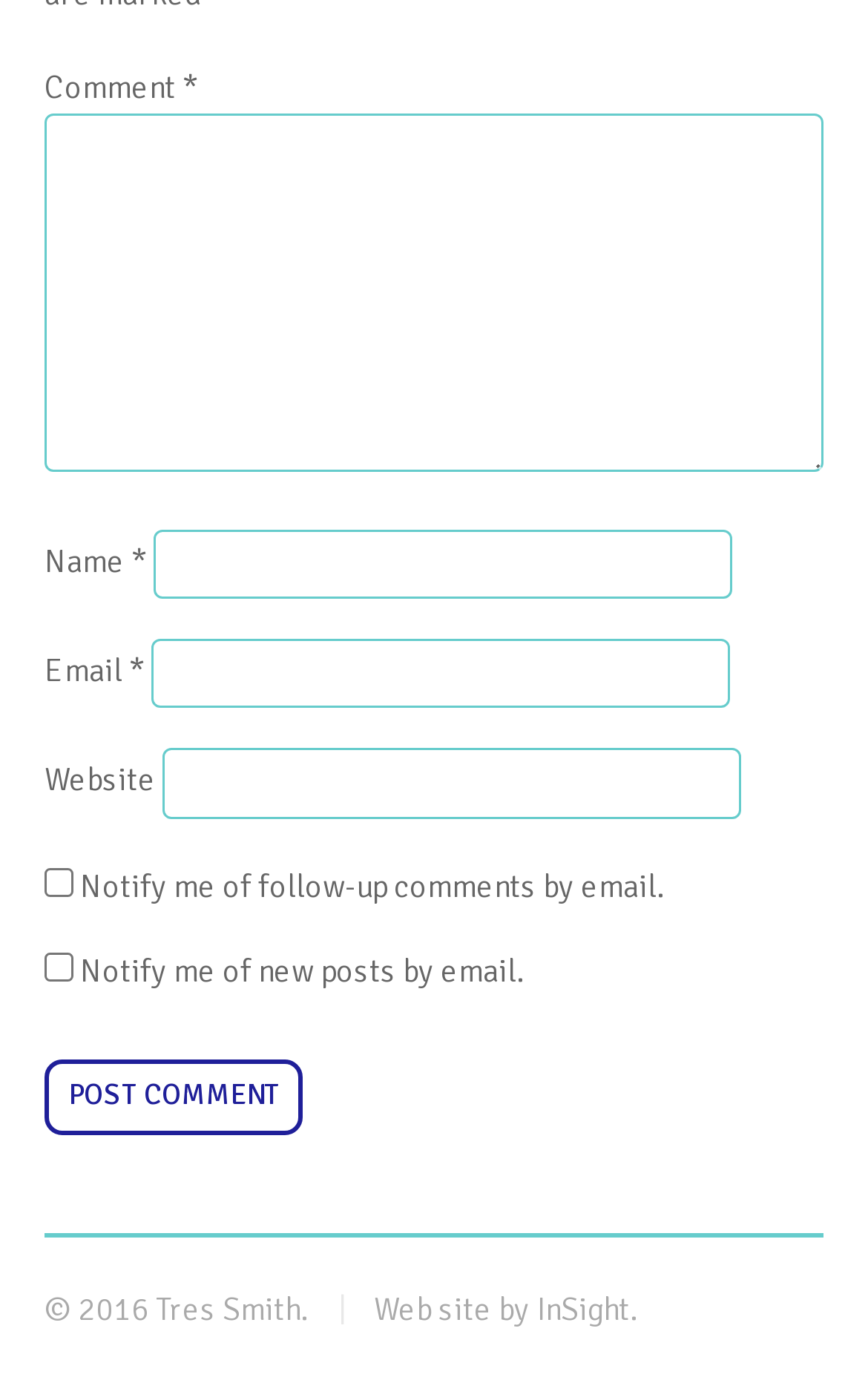Locate the bounding box coordinates of the clickable element to fulfill the following instruction: "Call the order hotline". Provide the coordinates as four float numbers between 0 and 1 in the format [left, top, right, bottom].

None